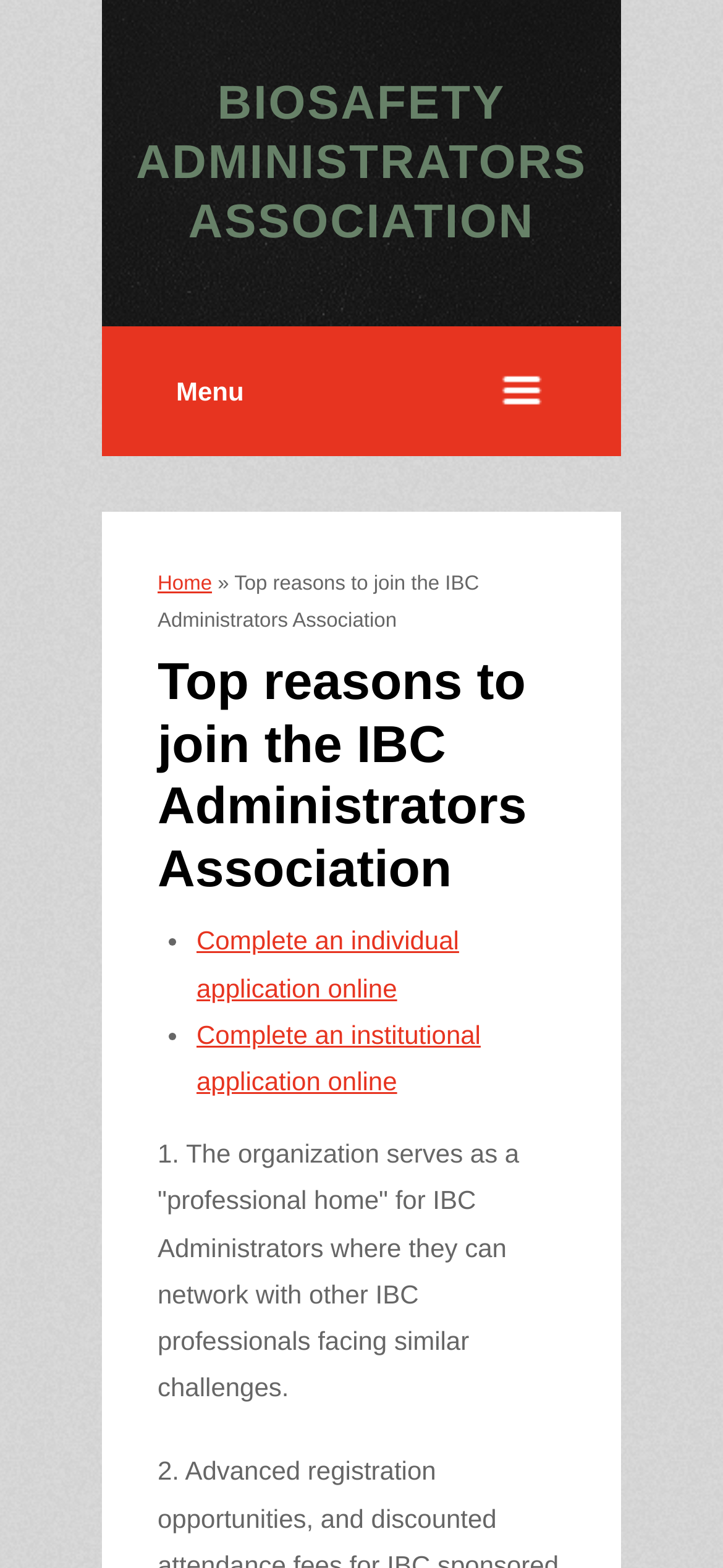Construct a thorough caption encompassing all aspects of the webpage.

The webpage is about the Biosafety Administrators Association, specifically highlighting the top reasons to join the IBC Administrators Association. At the top of the page, there is a prominent heading with the association's name, which is also a link. Below this, there is a menu button labeled "Menu" and a combobox that allows users to navigate through the website.

To the right of the menu button, there is a breadcrumb navigation section that shows the user's current location, starting from the "Home" page and leading to the current page about the top reasons to join the IBC Administrators Association.

The main content of the page is divided into sections, with a heading that repeats the title of the page. Below this, there is a list of reasons to join the association, marked with bullet points. The first two reasons are links to online application forms, one for individual applications and one for institutional applications.

Further down the page, there is a paragraph of text that explains one of the benefits of joining the association, which is that it provides a "professional home" for IBC Administrators to network with others who face similar challenges.